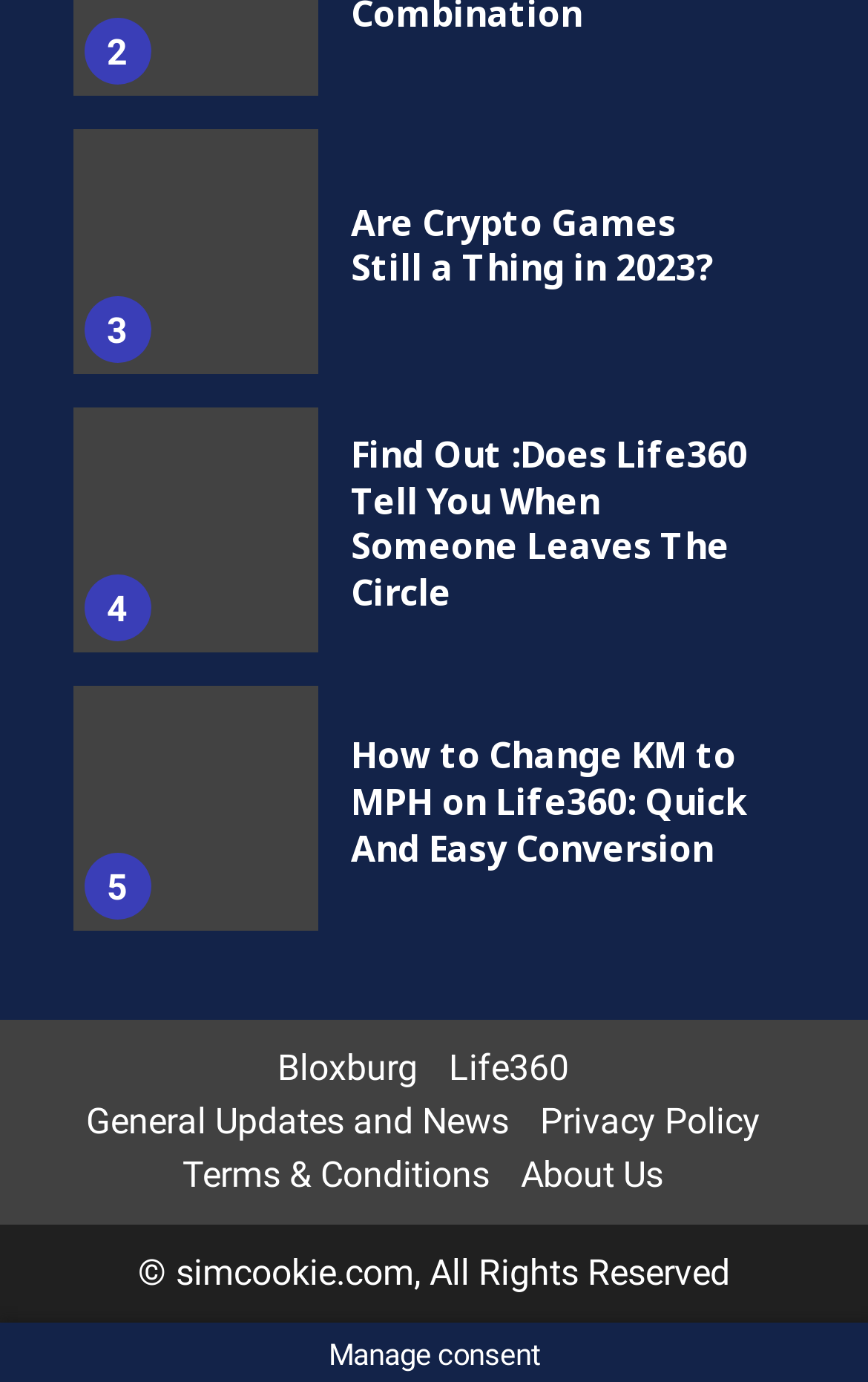How many articles are listed on the webpage?
Examine the screenshot and reply with a single word or phrase.

3